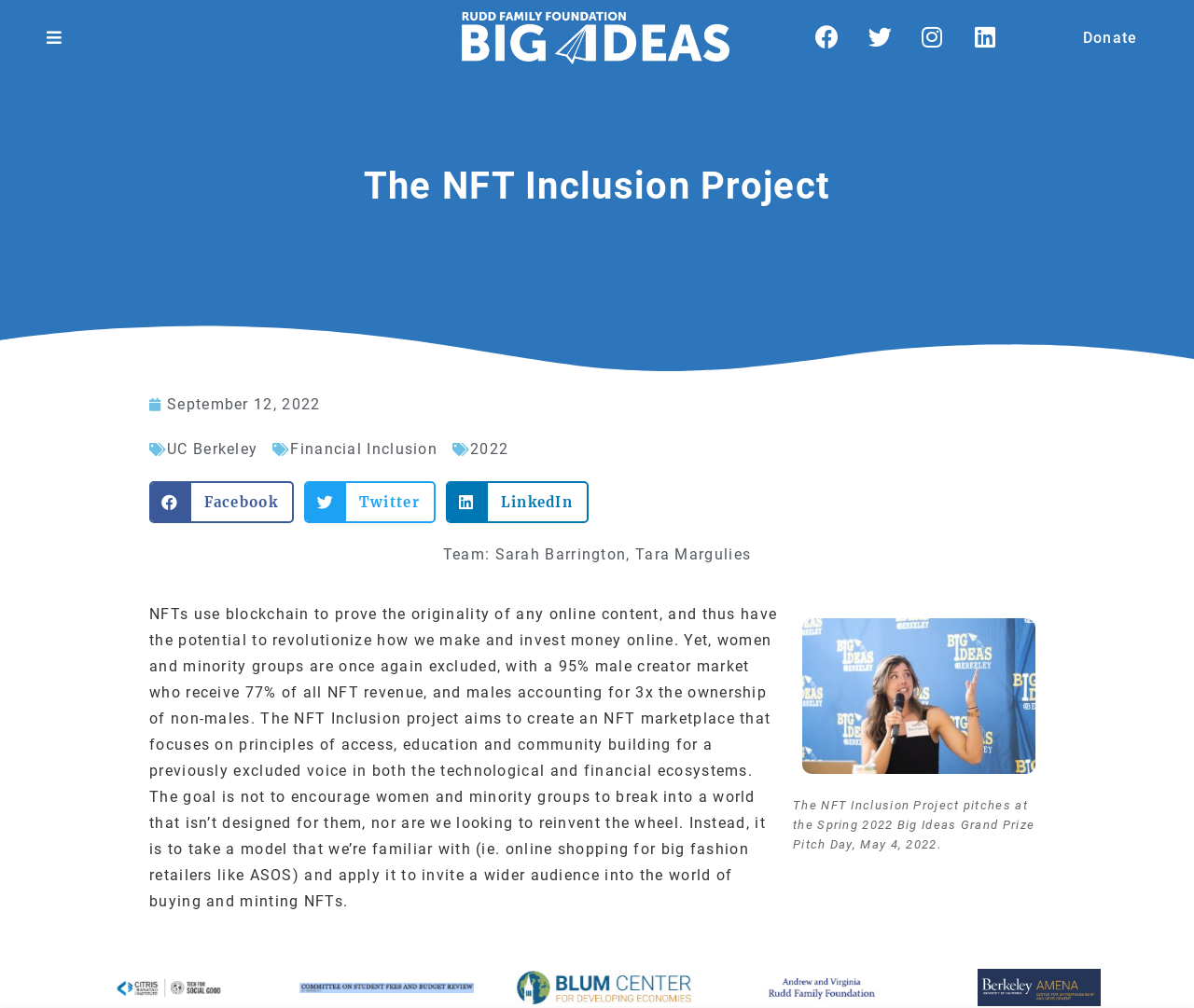What is the name of the team members mentioned on the webpage?
Provide a short answer using one word or a brief phrase based on the image.

Sarah Barrington, Tara Margulies